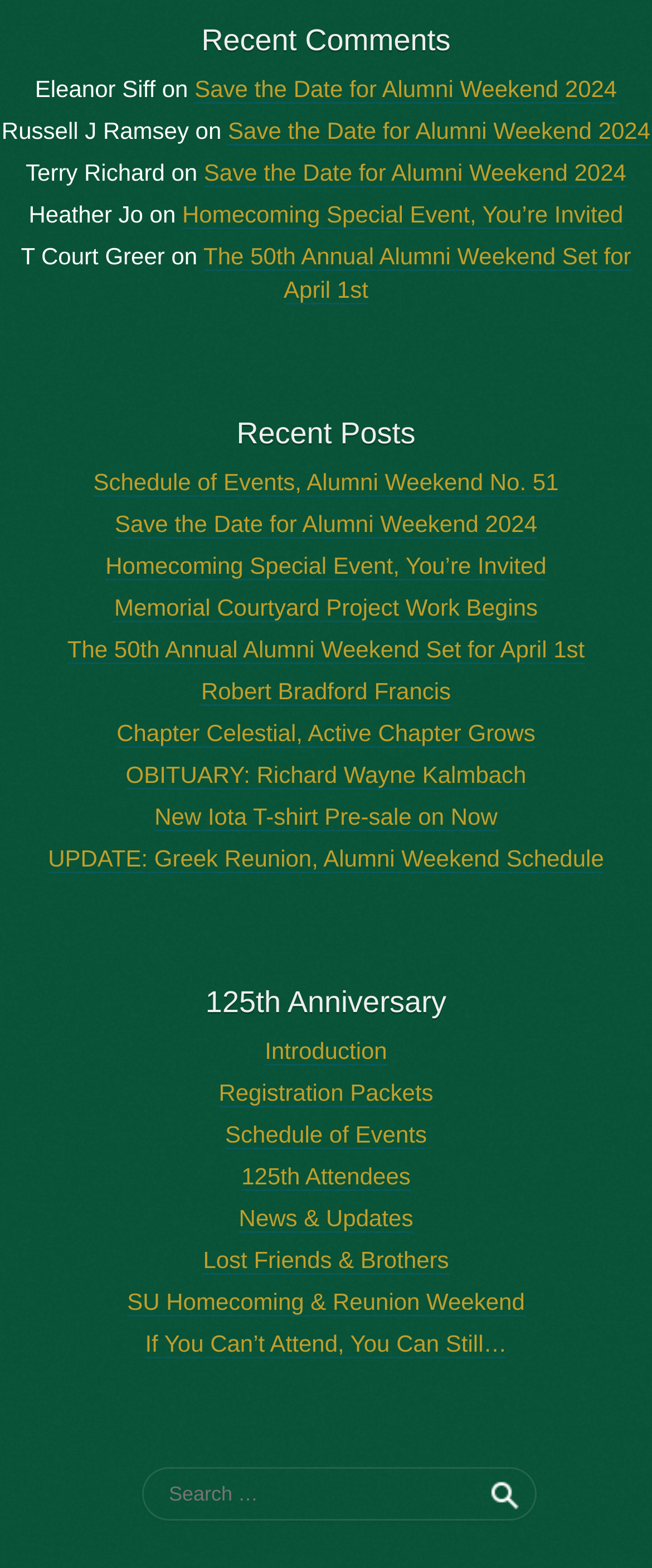How many sections are on the webpage?
Please look at the screenshot and answer in one word or a short phrase.

3